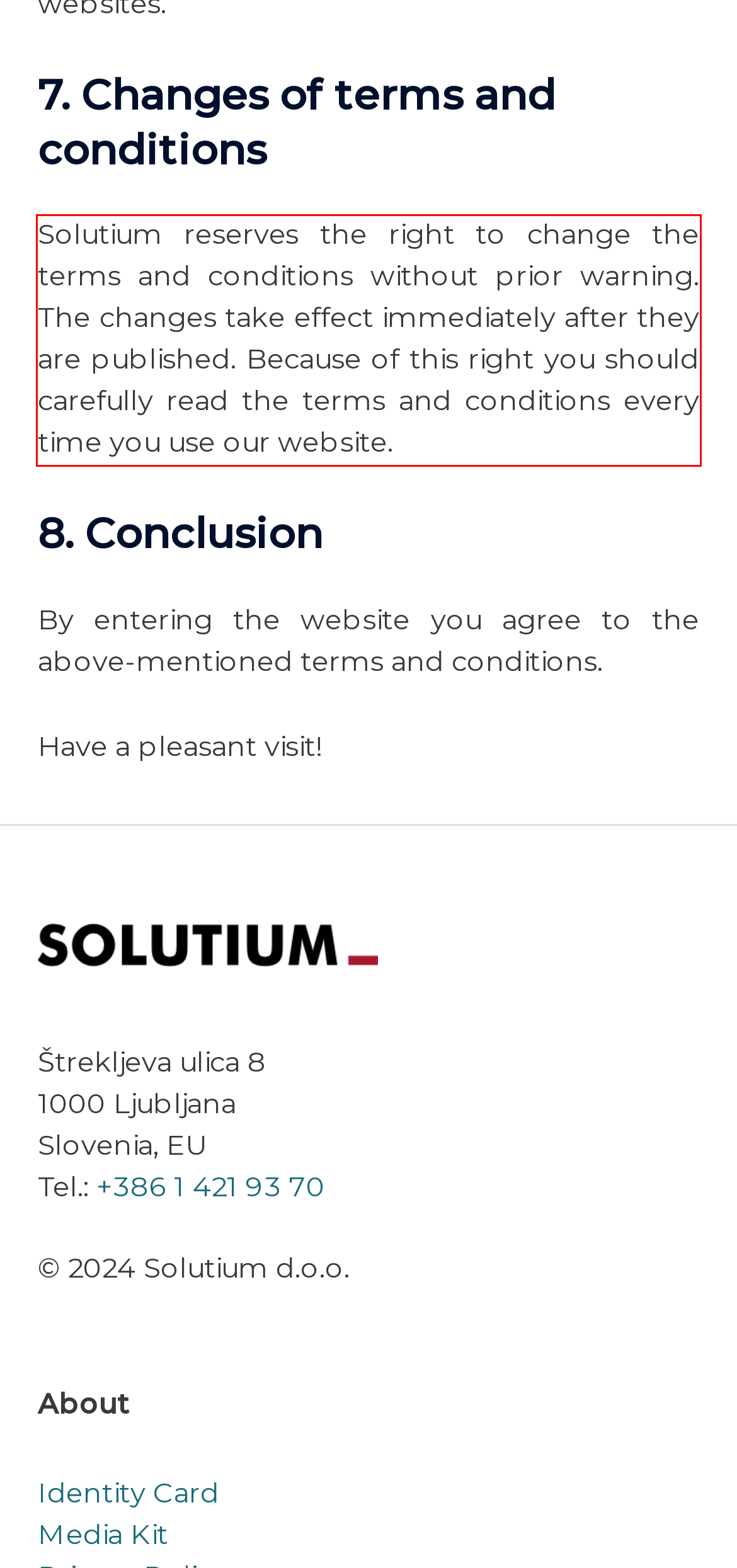You are given a webpage screenshot with a red bounding box around a UI element. Extract and generate the text inside this red bounding box.

Solutium reserves the right to change the terms and conditions without prior warning. The changes take effect immediately after they are published. Because of this right you should carefully read the terms and conditions every time you use our website.